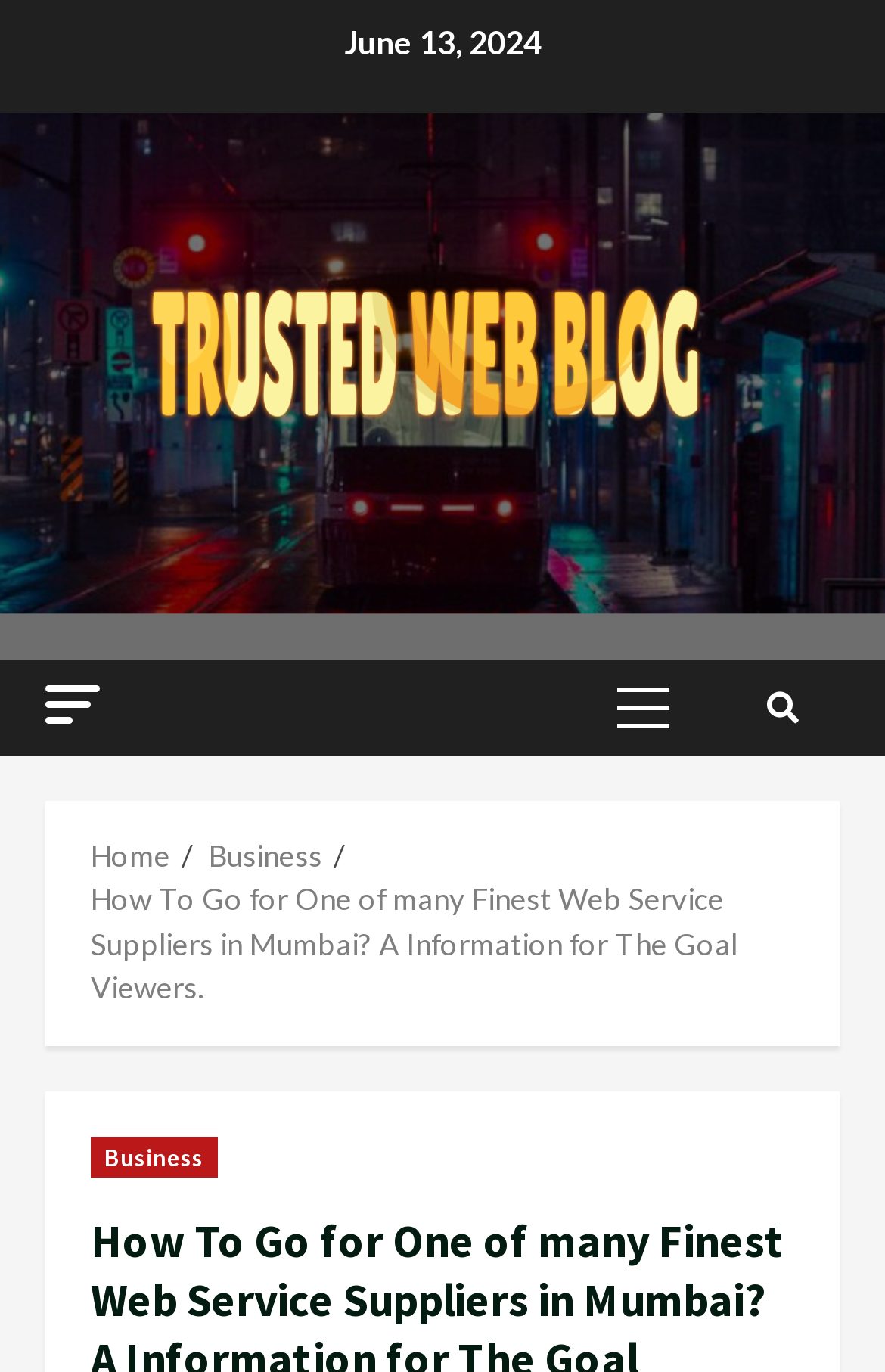How many breadcrumb links are there?
Based on the screenshot, provide a one-word or short-phrase response.

3